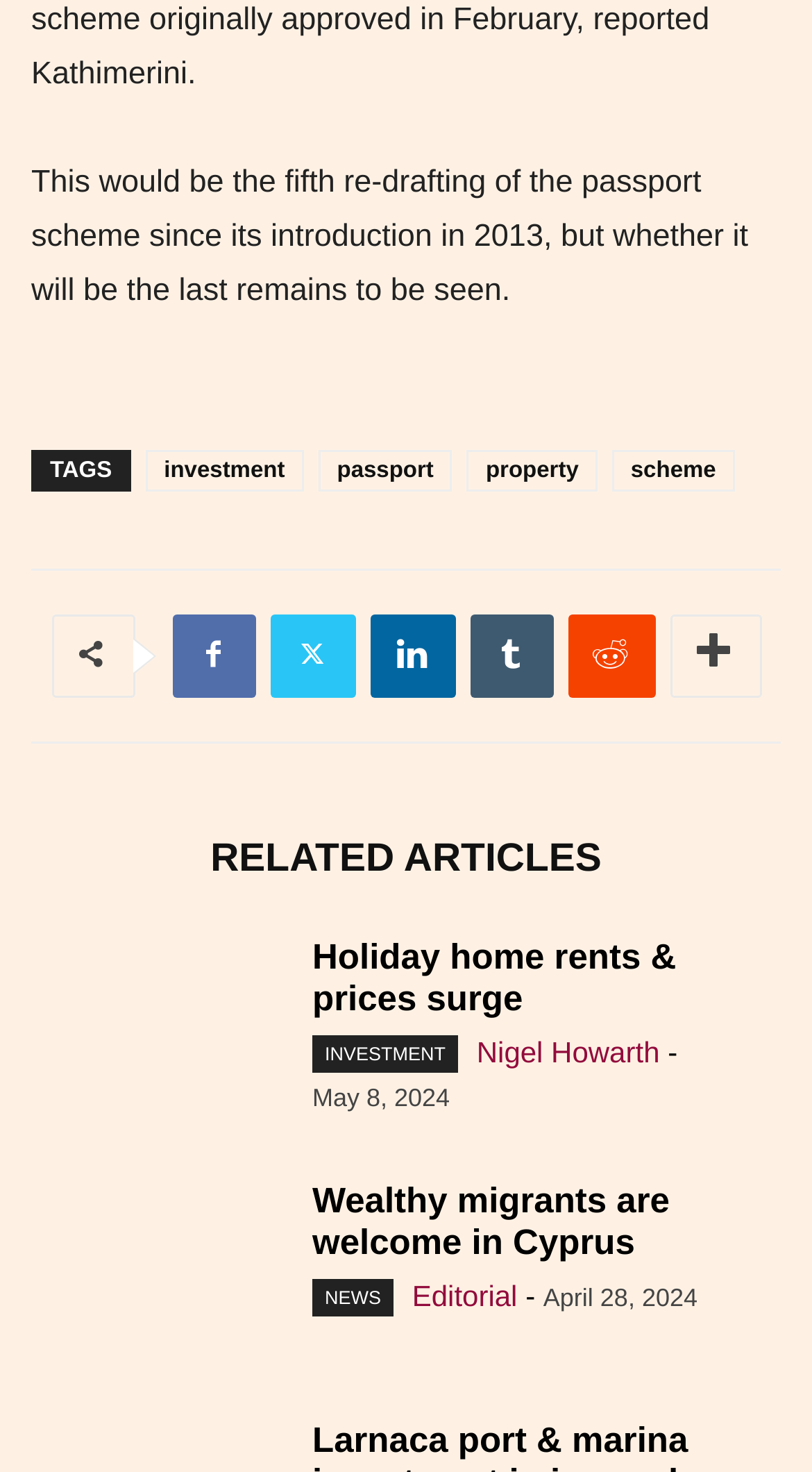Examine the image carefully and respond to the question with a detailed answer: 
How many images are in the related articles section?

I scanned the related articles section and found two images, one for 'Cyprus holiday makers in Limassol' and another for 'Wealthy migrants welcomed in Cyprus'.